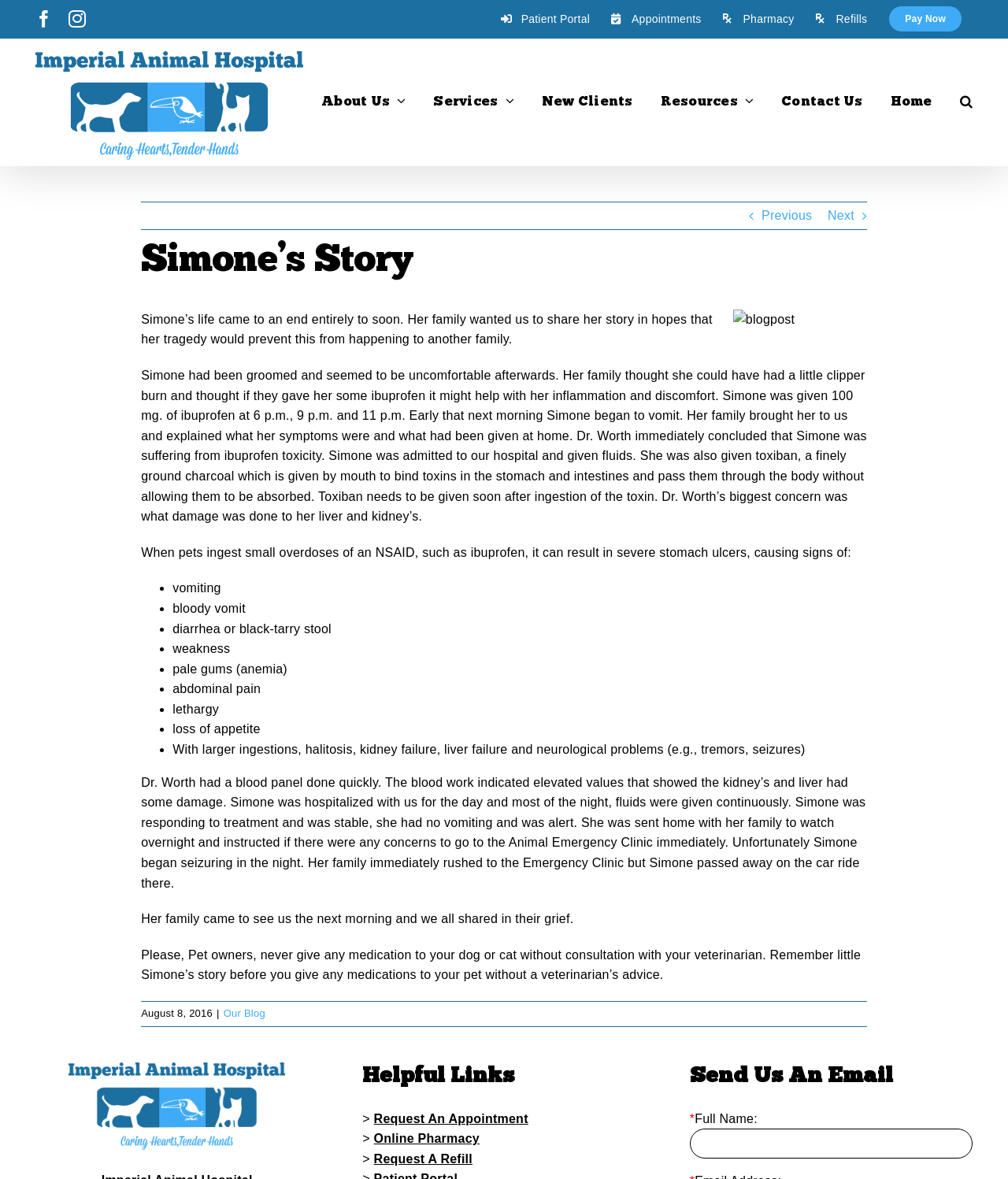Examine the image and give a thorough answer to the following question:
What was given to Simone to bind toxins in the stomach and intestines?

According to the article, Dr. Worth gave Simone toxiban, a finely ground charcoal, to bind toxins in the stomach and intestines and pass them through the body without allowing them to be absorbed.